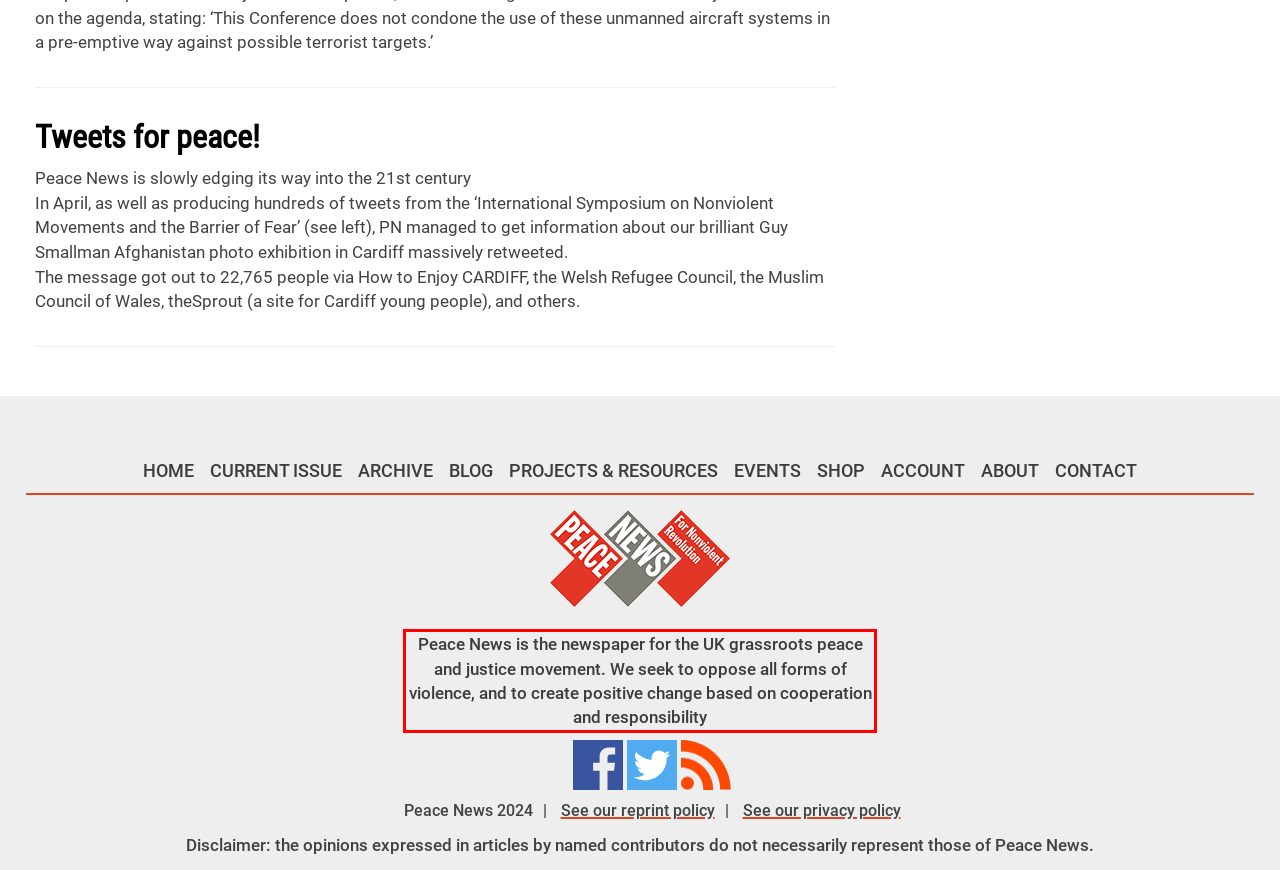You are presented with a screenshot containing a red rectangle. Extract the text found inside this red bounding box.

Peace News is the newspaper for the UK grassroots peace and justice movement. We seek to oppose all forms of violence, and to create positive change based on cooperation and responsibility